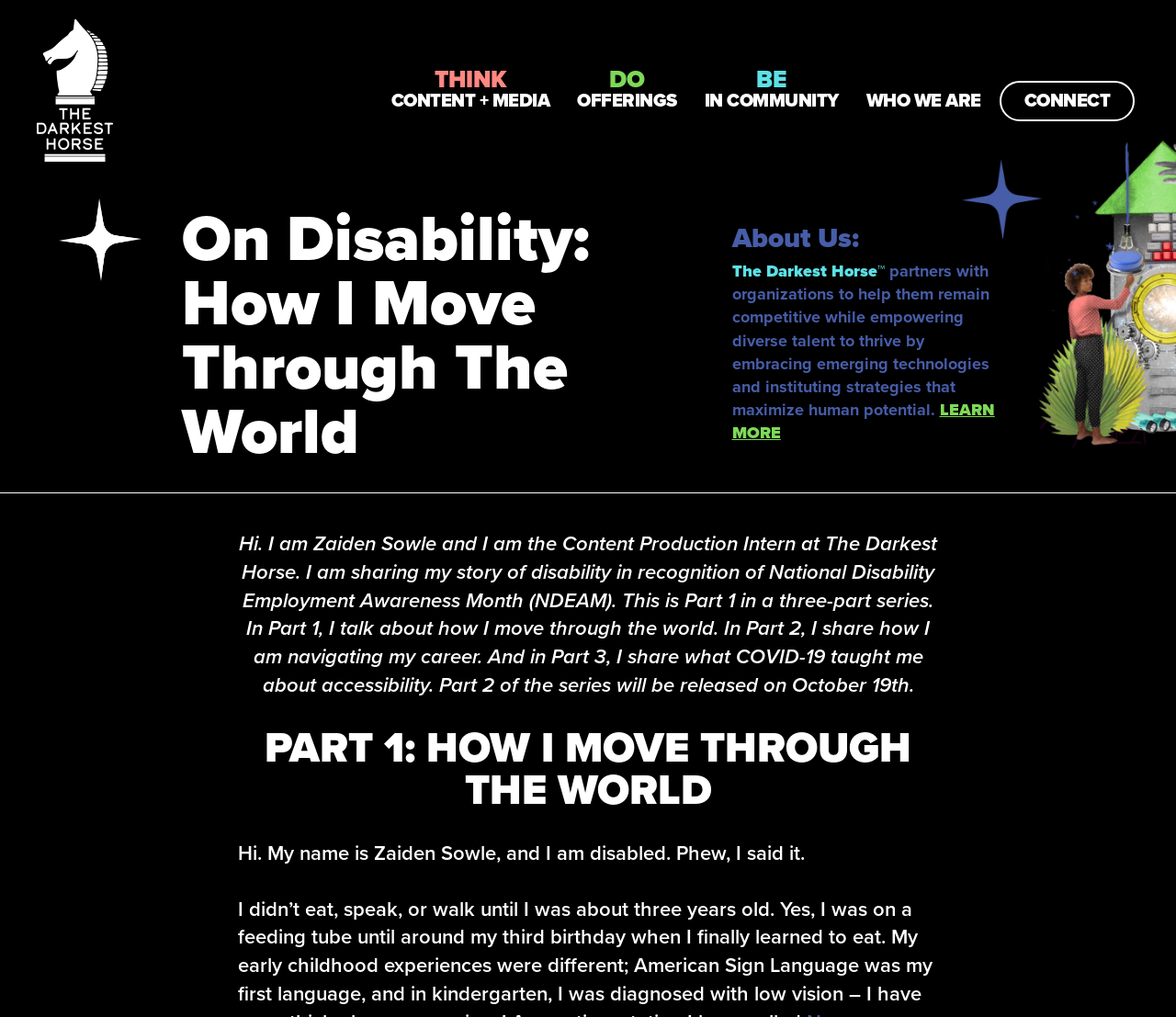How many parts are there in Zaiden Sowle's story series?
Refer to the screenshot and answer in one word or phrase.

3